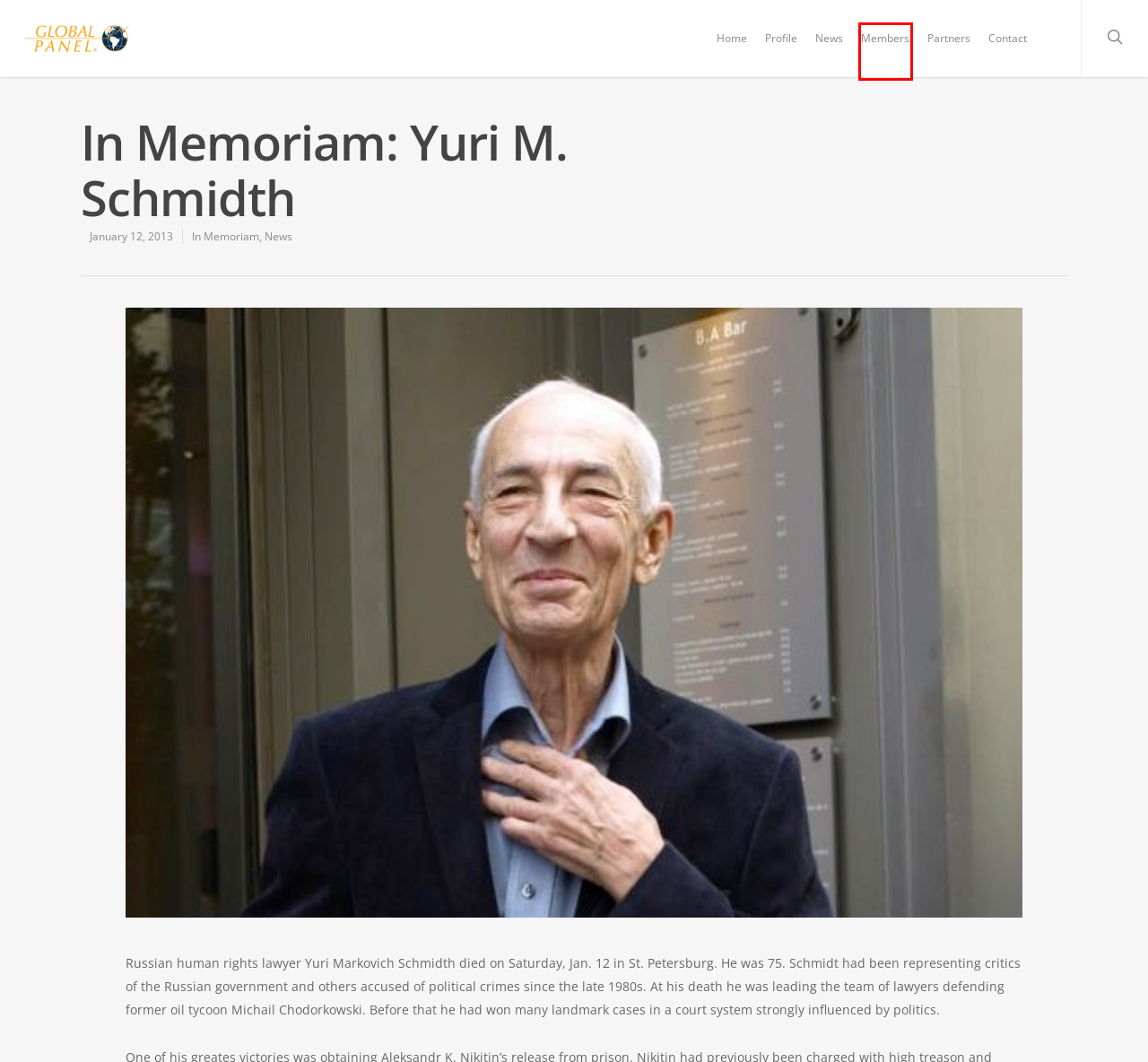A screenshot of a webpage is given, featuring a red bounding box around a UI element. Please choose the webpage description that best aligns with the new webpage after clicking the element in the bounding box. These are the descriptions:
A. Global Panel Foundation – Meeting the World in Person
B. Contact – Global Panel Foundation
C. Profile – Global Panel Foundation
D. News – Global Panel Foundation
E. In Memoriam – Global Panel Foundation
F. News & Events – Global Panel Foundation
G. Members – Global Panel Foundation
H. Partners – Global Panel Foundation

G